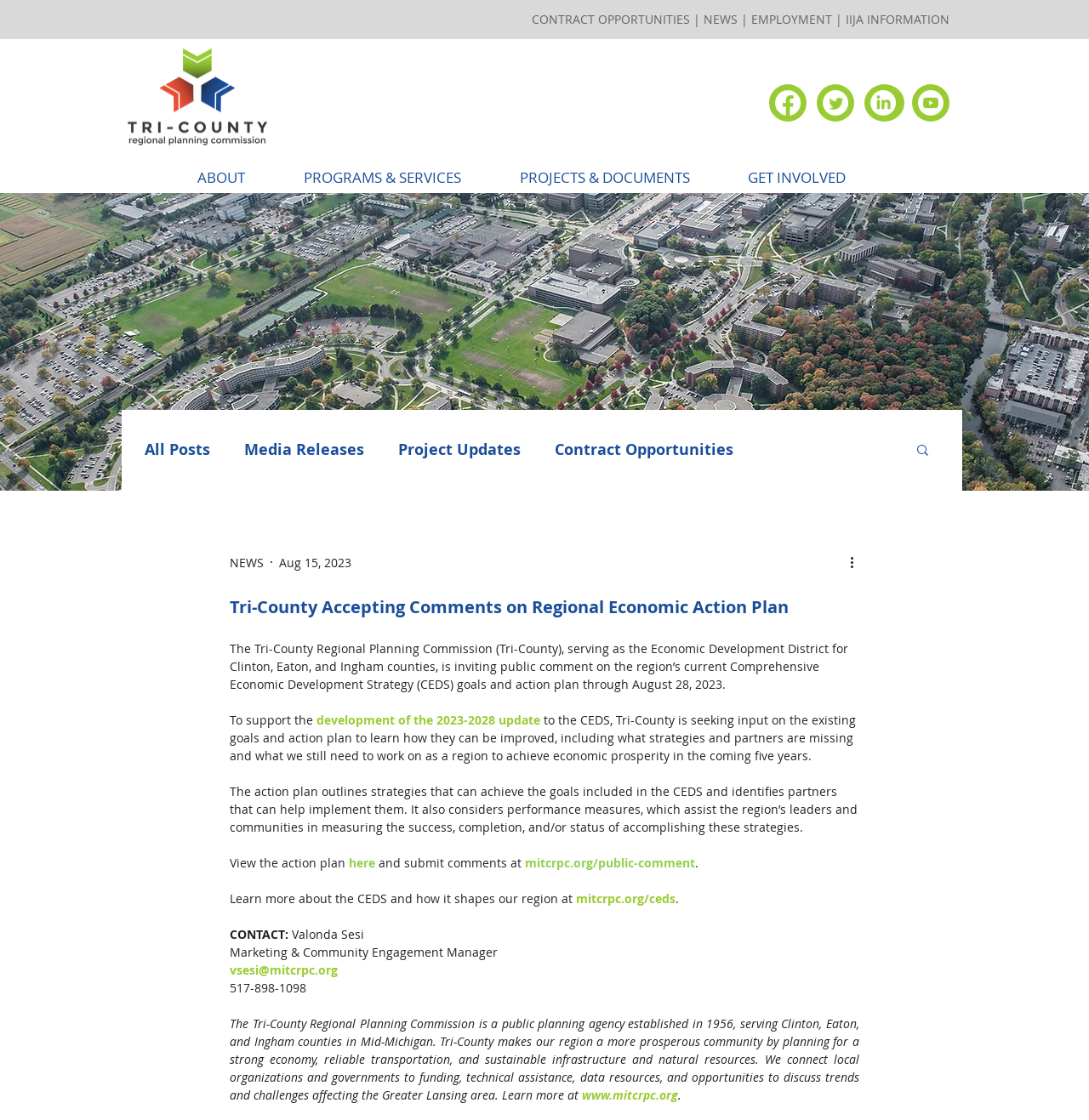Using the provided element description: "development of the 2023-2028 update", identify the bounding box coordinates. The coordinates should be four floats between 0 and 1 in the order [left, top, right, bottom].

[0.291, 0.636, 0.496, 0.65]